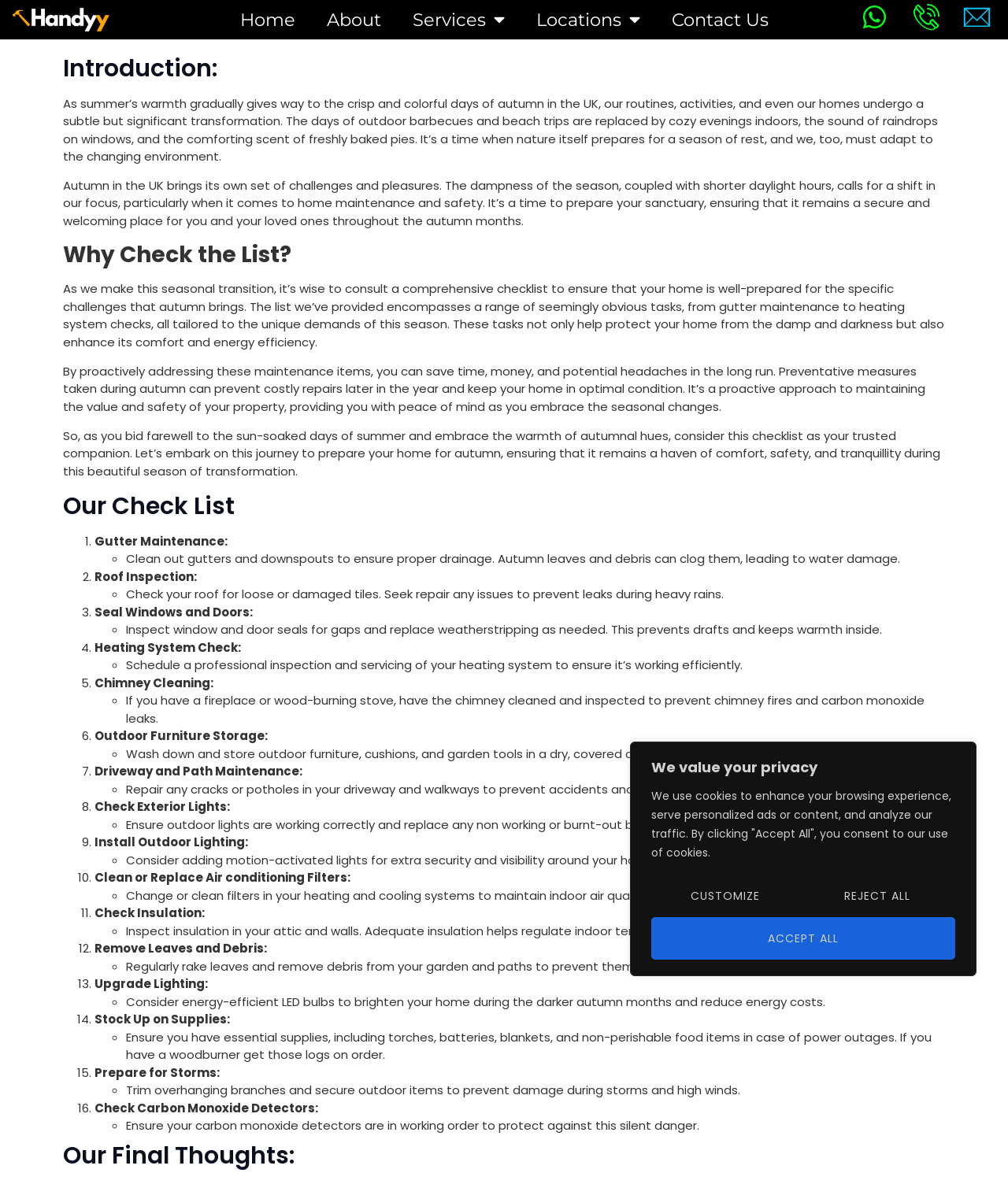Pinpoint the bounding box coordinates of the area that should be clicked to complete the following instruction: "Contact Us". The coordinates must be given as four float numbers between 0 and 1, i.e., [left, top, right, bottom].

[0.65, 0.001, 0.778, 0.032]